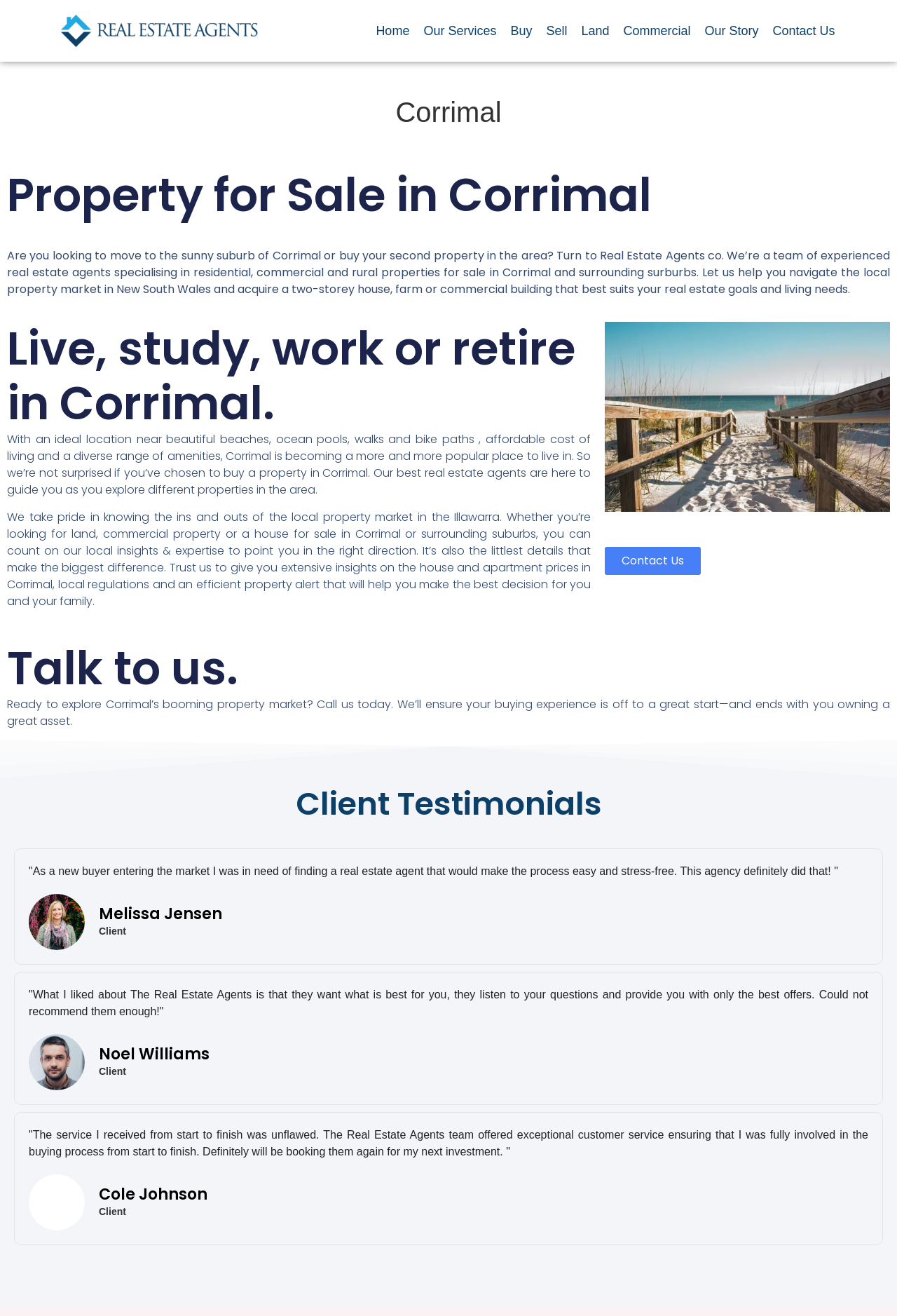What is the name of the suburb being promoted?
From the image, respond using a single word or phrase.

Corrimal